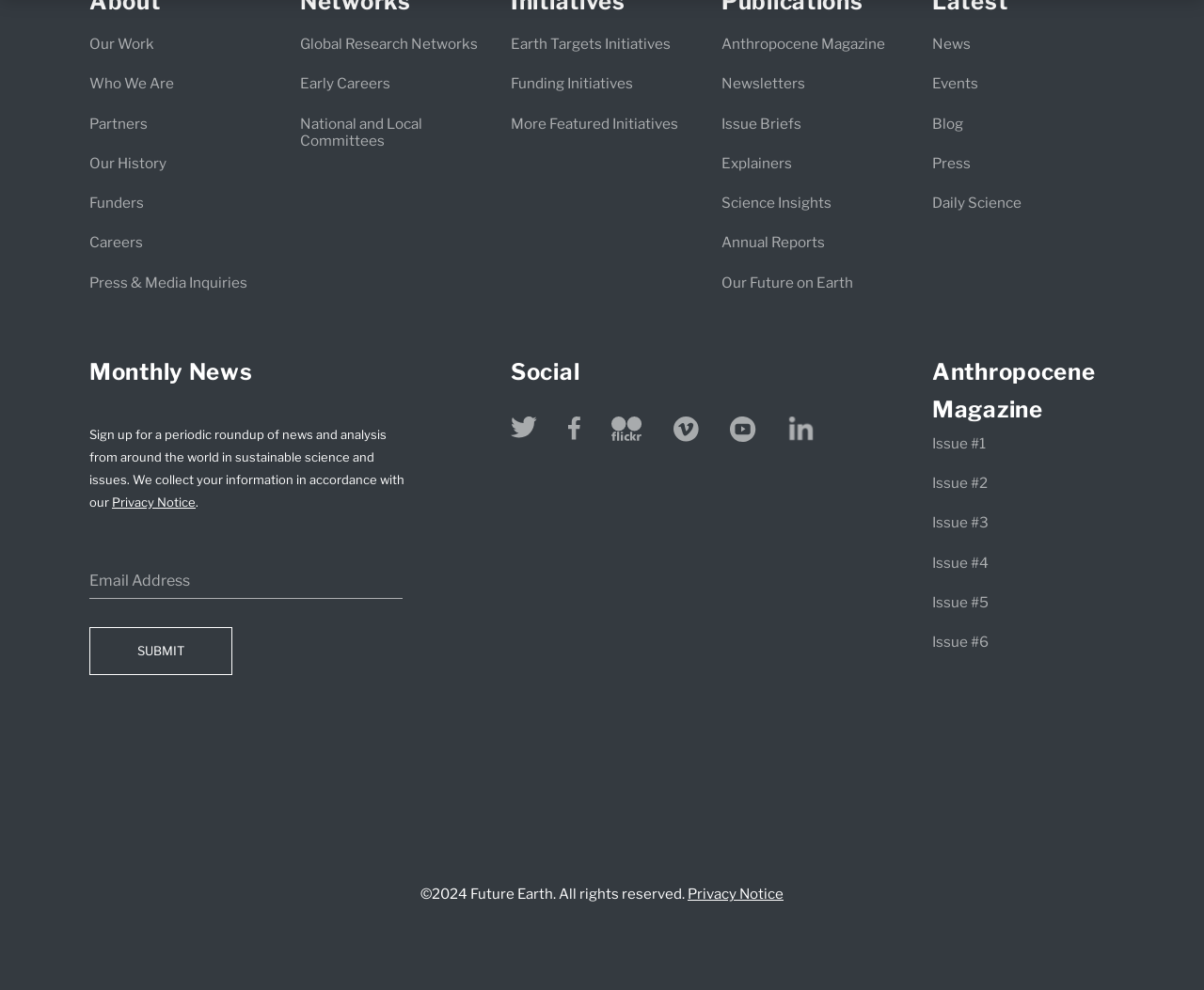Can you pinpoint the bounding box coordinates for the clickable element required for this instruction: "Click the 'Our Products' link"? The coordinates should be four float numbers between 0 and 1, i.e., [left, top, right, bottom].

None